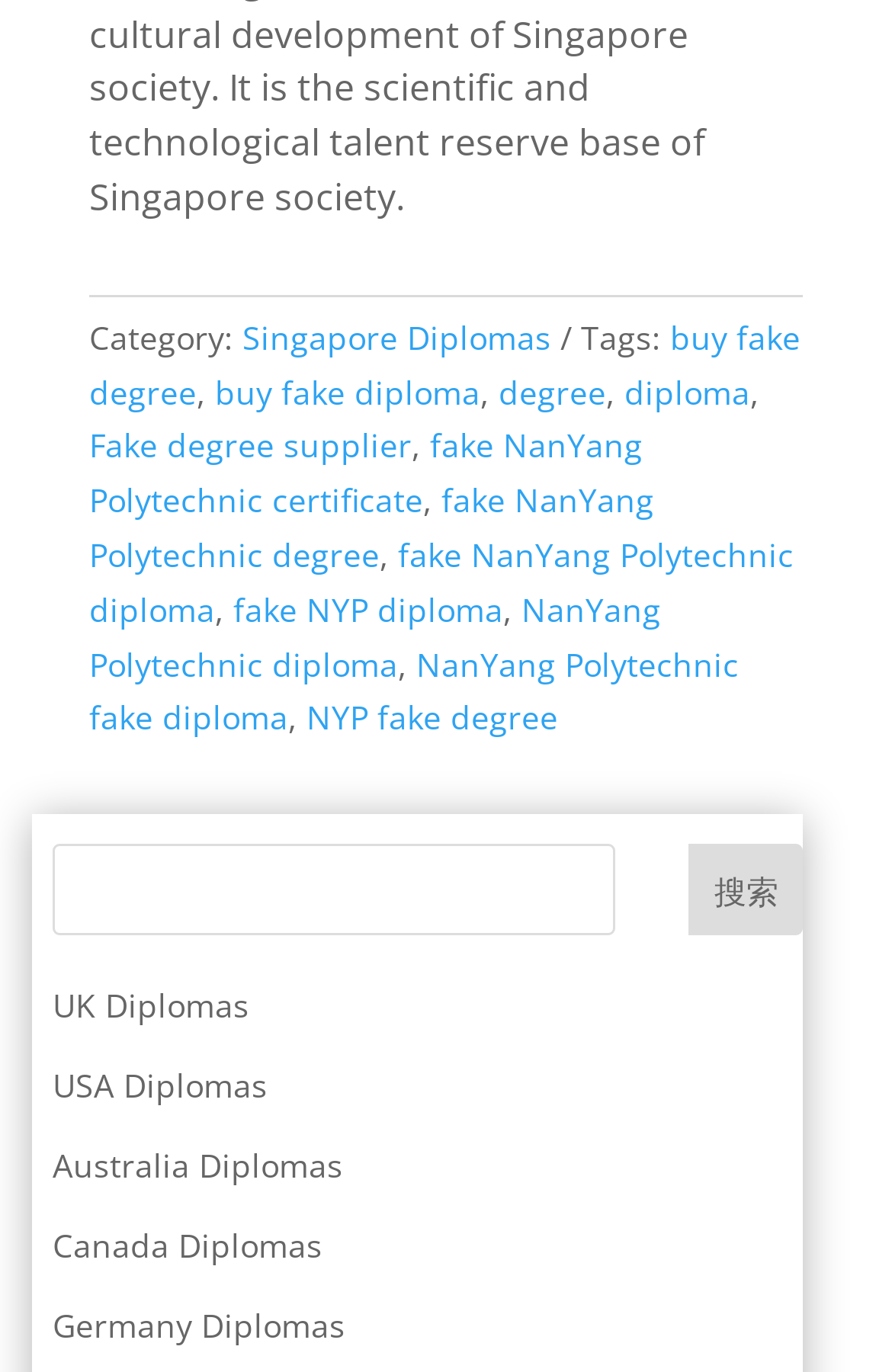Using a single word or phrase, answer the following question: 
What types of diplomas are available on the webpage?

Various countries